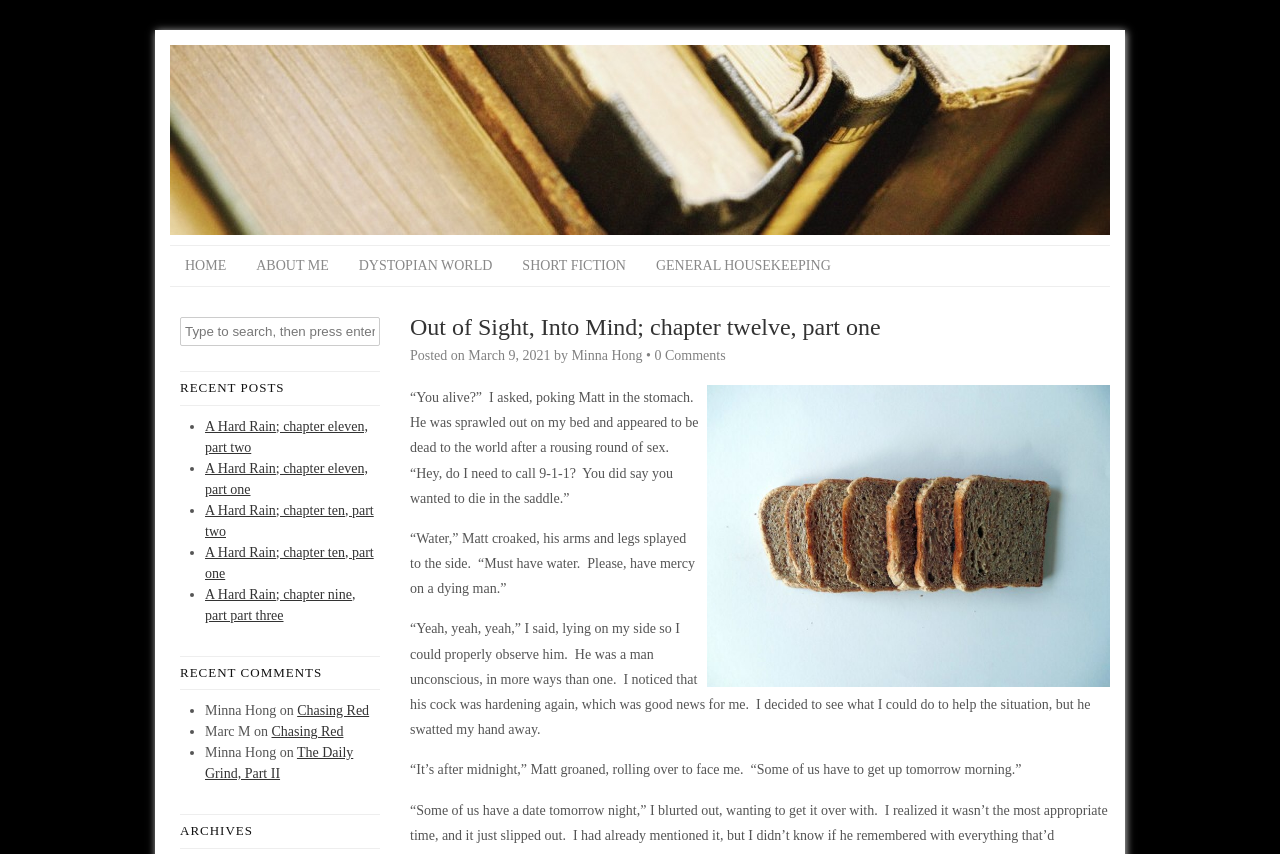Point out the bounding box coordinates of the section to click in order to follow this instruction: "read the post 'Out of Sight, Into Mind; chapter twelve, part one'".

[0.32, 0.365, 0.867, 0.402]